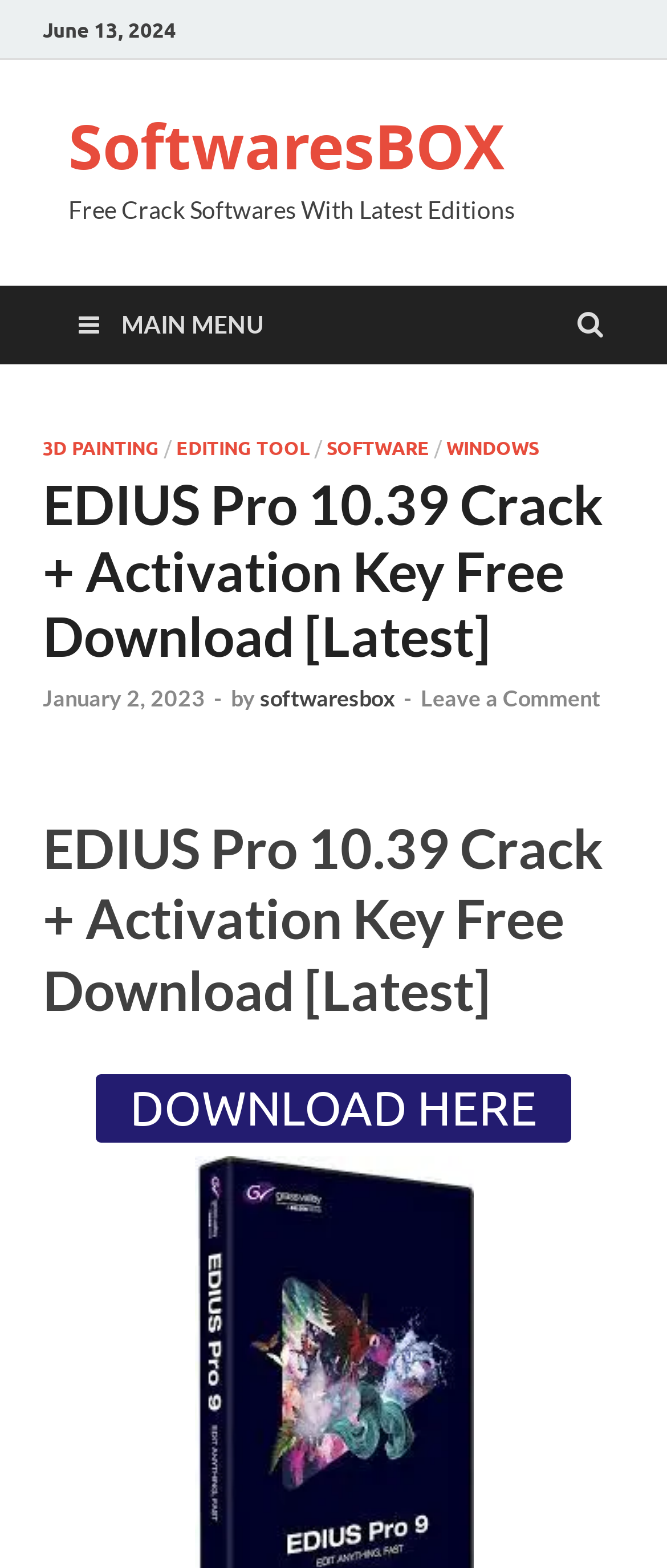What is the date of the latest update?
Answer the question with a single word or phrase by looking at the picture.

June 13, 2024